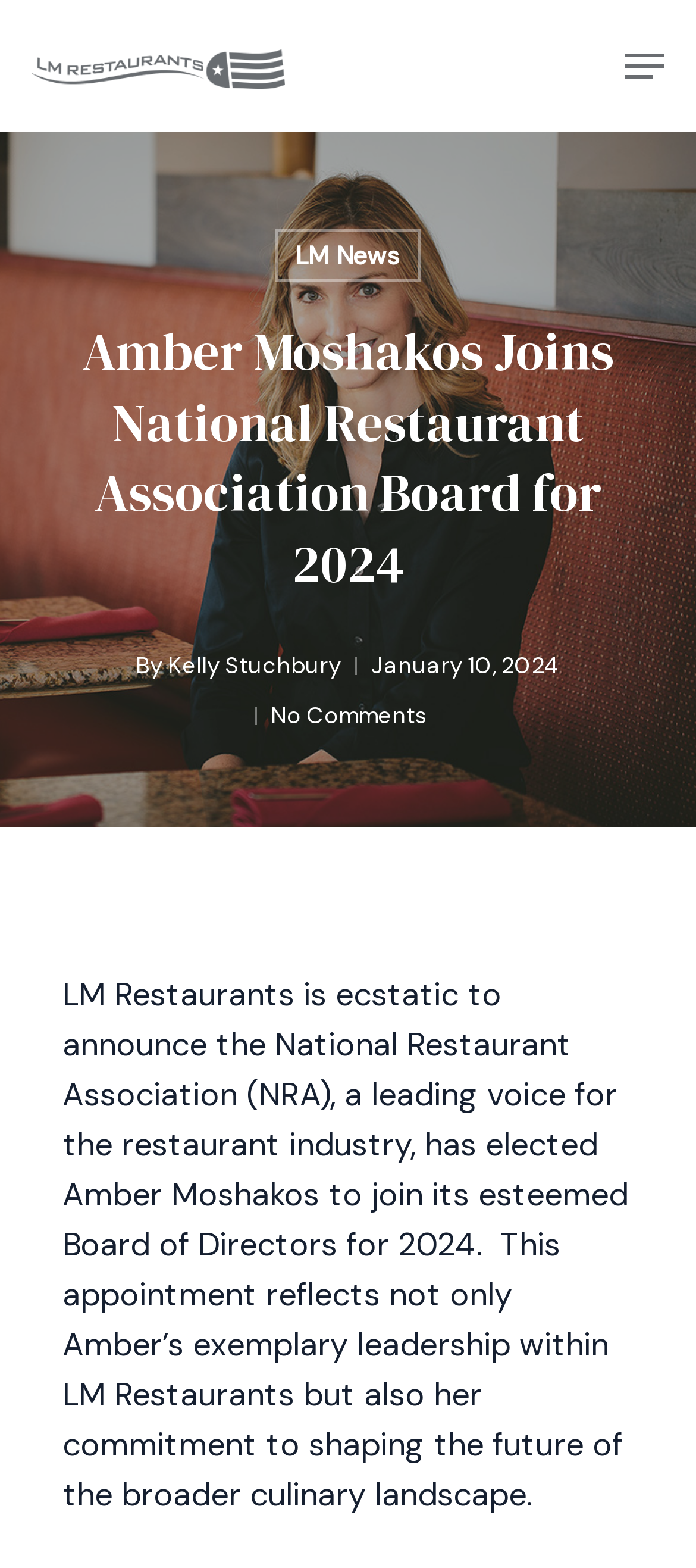What organization did Amber Moshakos join?
Give a thorough and detailed response to the question.

I found the organization's name by reading the article's content, which states that Amber Moshakos joined the National Restaurant Association's Board of Directors for 2024.